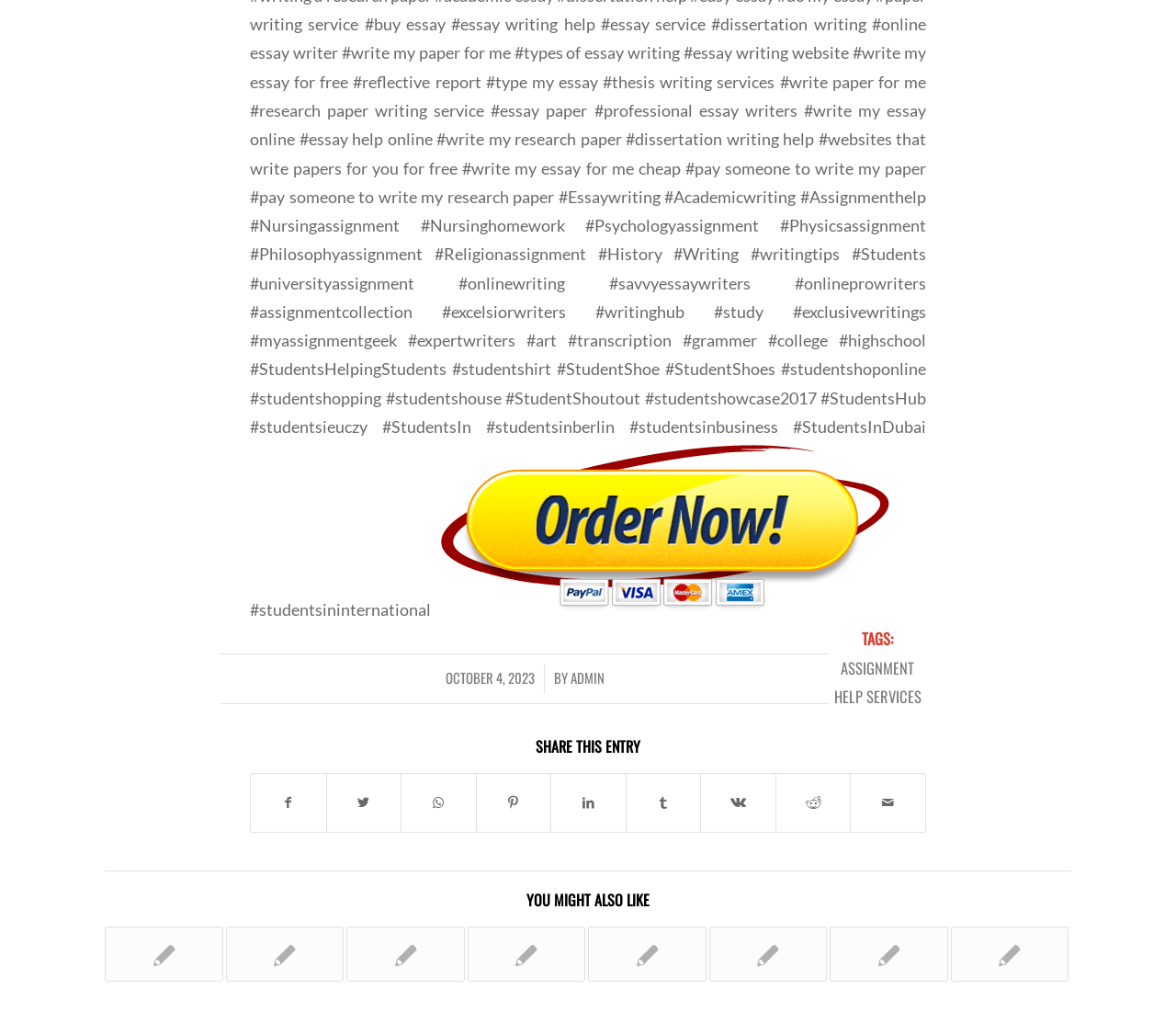Locate the bounding box coordinates of the element that needs to be clicked to carry out the instruction: "Share this entry on Twitter". The coordinates should be given as four float numbers ranging from 0 to 1, i.e., [left, top, right, bottom].

[0.278, 0.765, 0.341, 0.822]